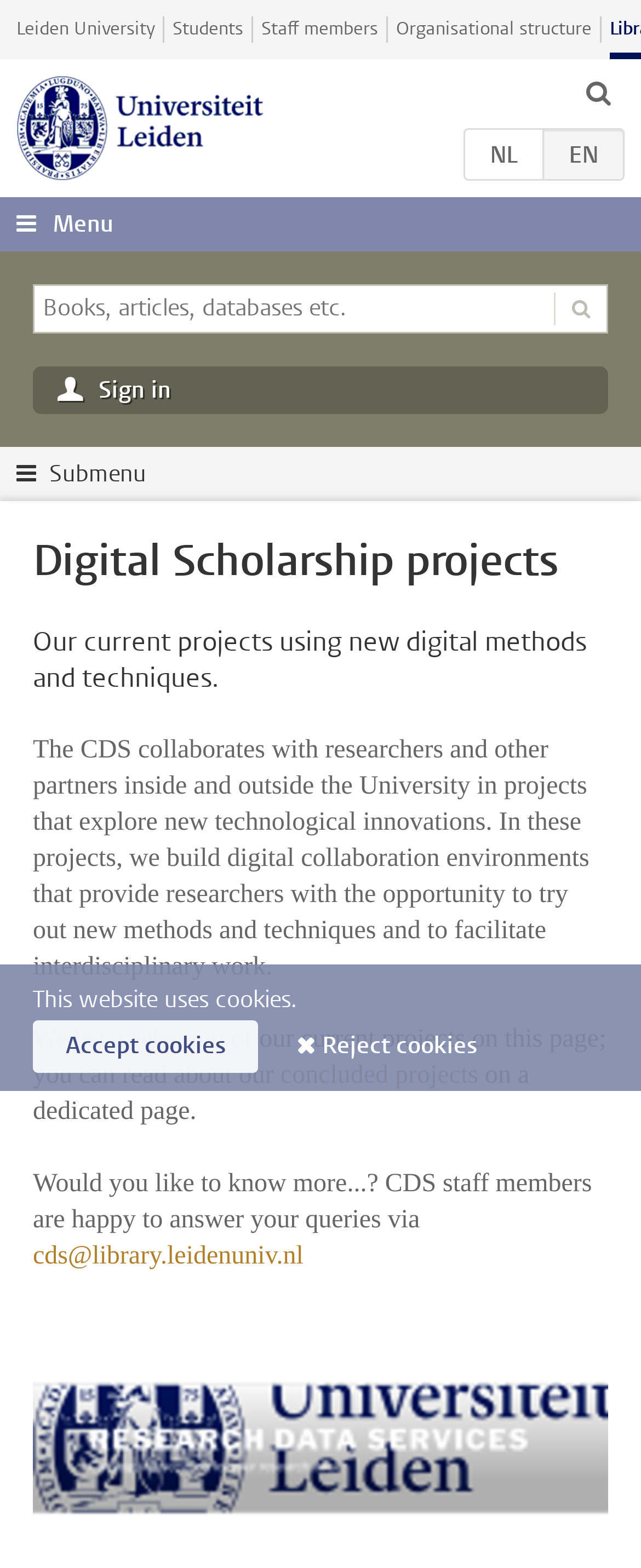Locate the bounding box coordinates of the area that needs to be clicked to fulfill the following instruction: "Click the cds@library.leidenuniv.nl email link". The coordinates should be in the format of four float numbers between 0 and 1, namely [left, top, right, bottom].

[0.051, 0.792, 0.473, 0.81]